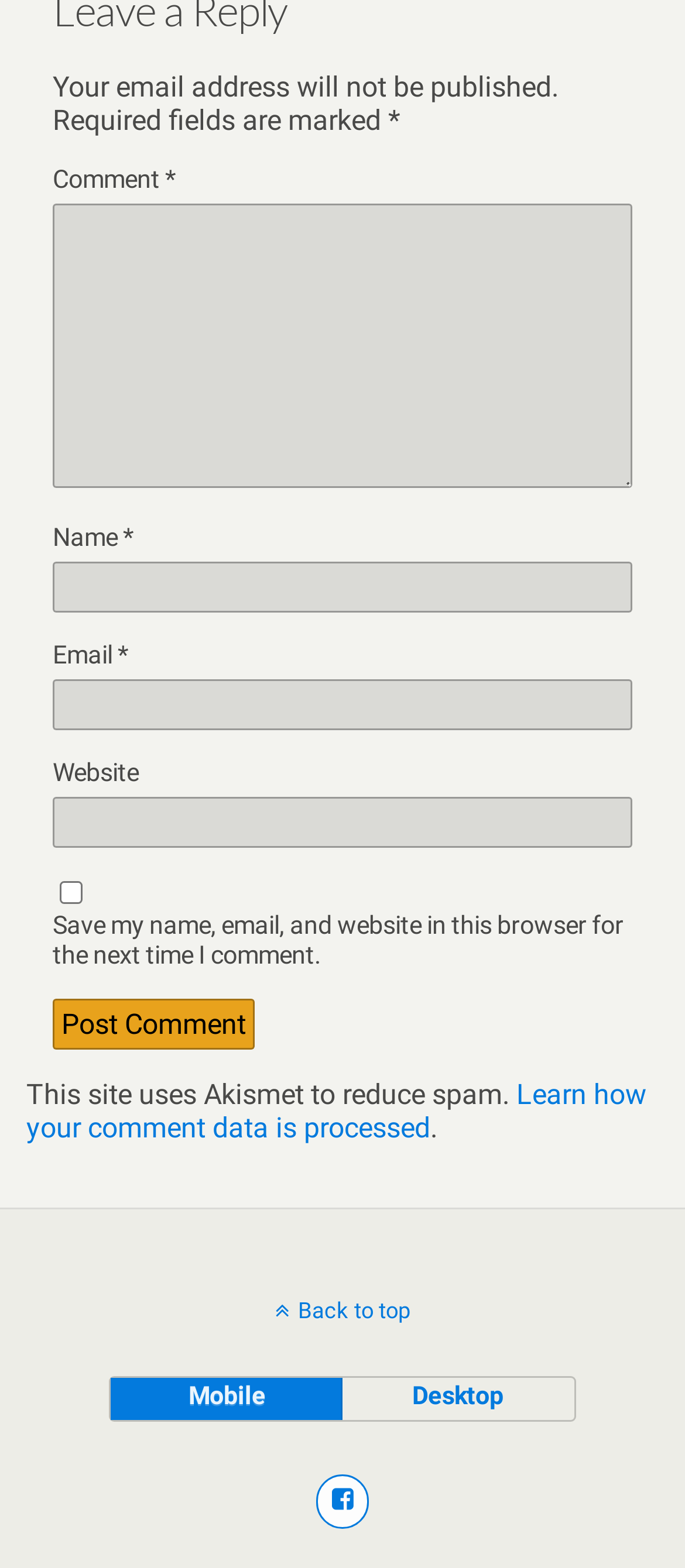Identify the bounding box coordinates of the area you need to click to perform the following instruction: "Input your email".

[0.077, 0.433, 0.923, 0.466]